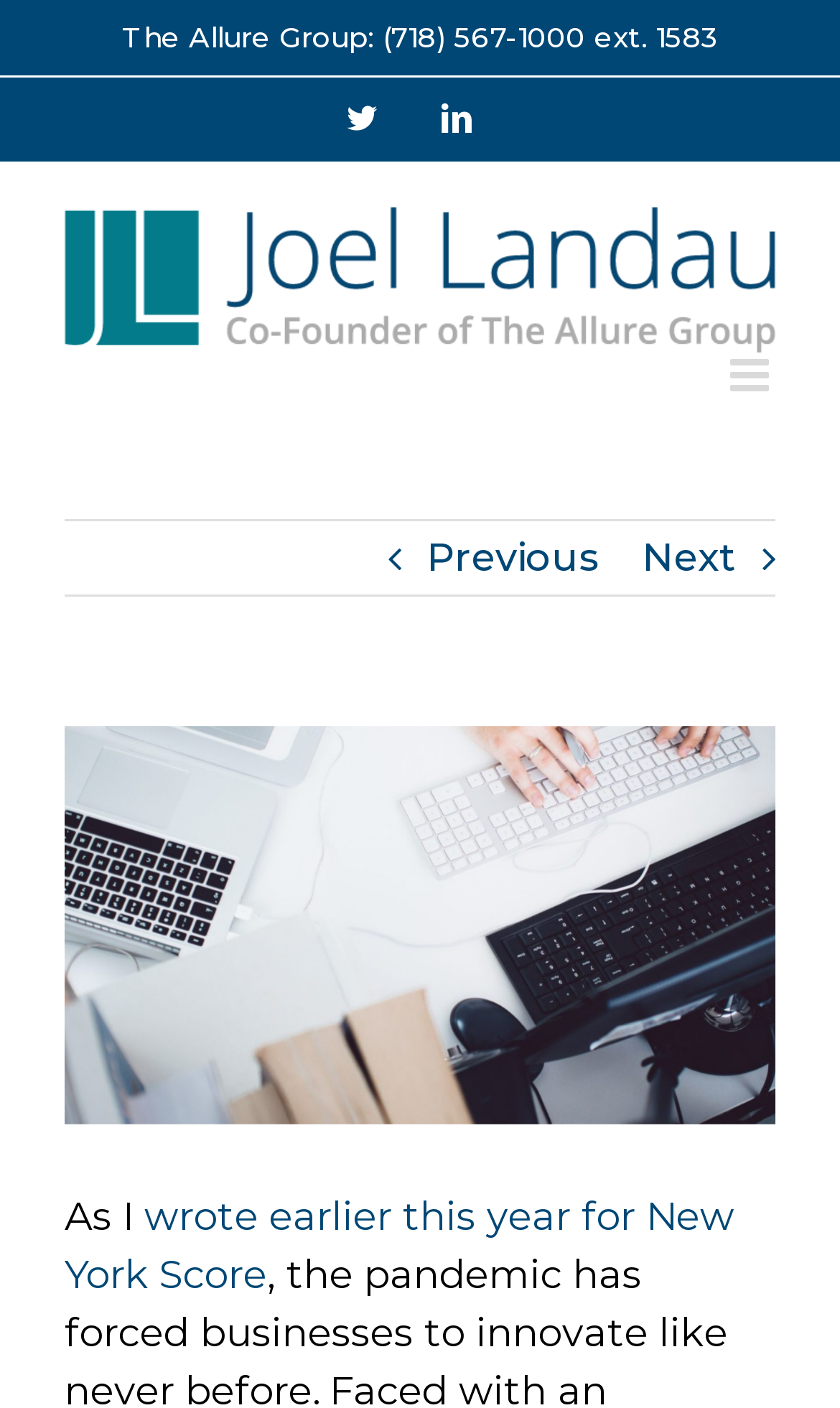Reply to the question with a brief word or phrase: What is the phone number of The Allure Group?

(718) 567-1000 ext. 1583